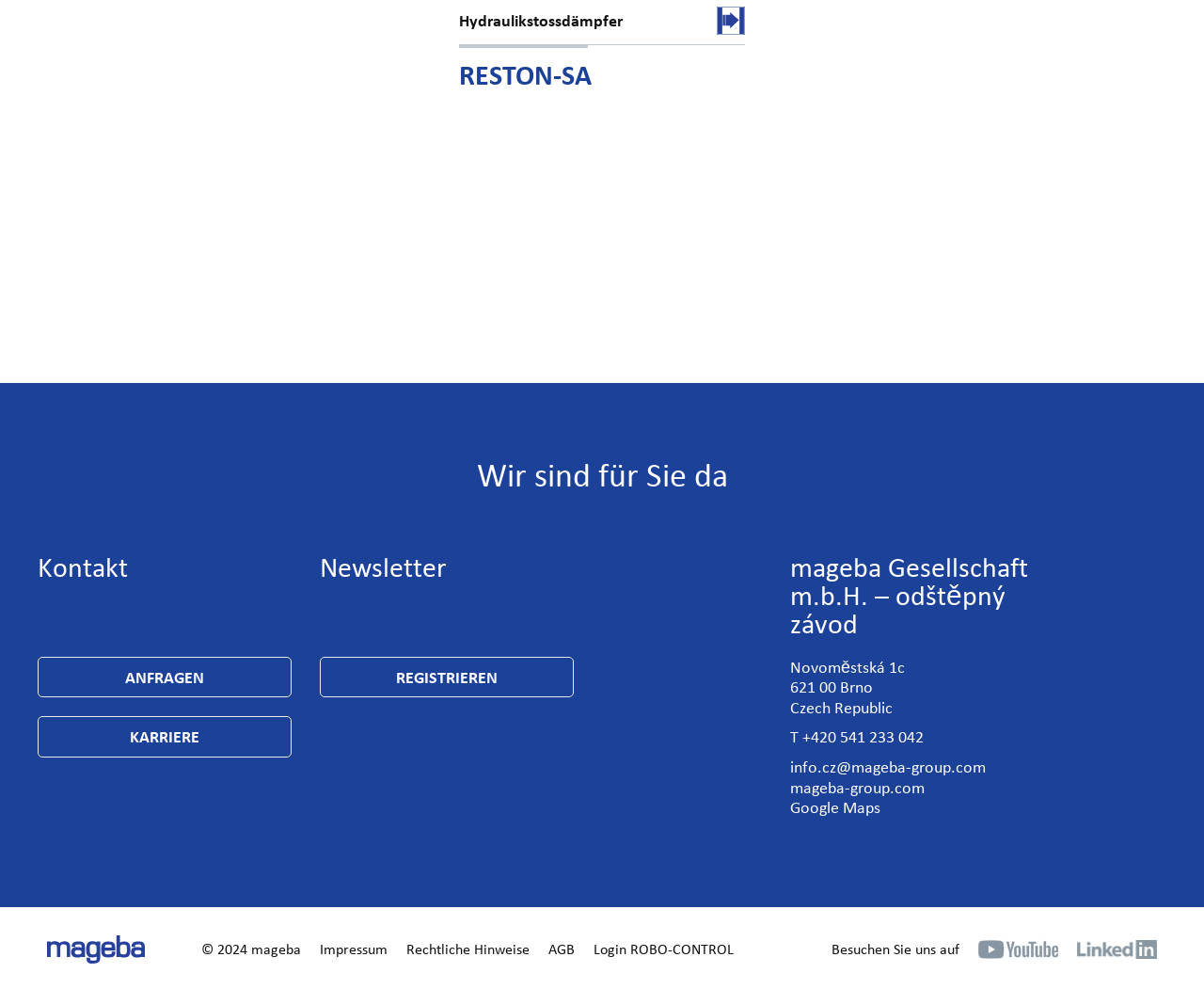Locate the bounding box coordinates of the clickable part needed for the task: "Register for the newsletter".

[0.266, 0.664, 0.477, 0.705]